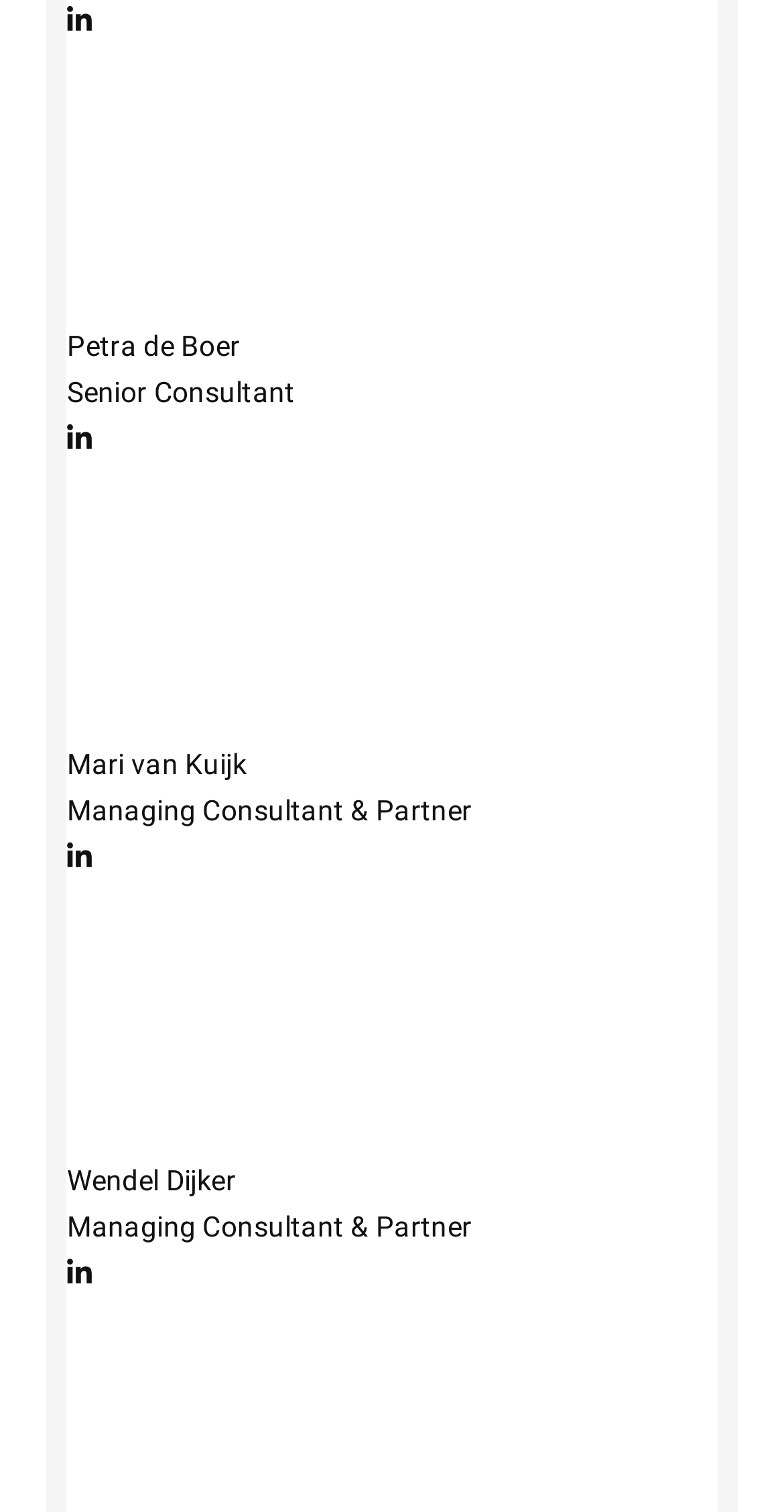How many people are listed on this page?
Using the visual information, respond with a single word or phrase.

4